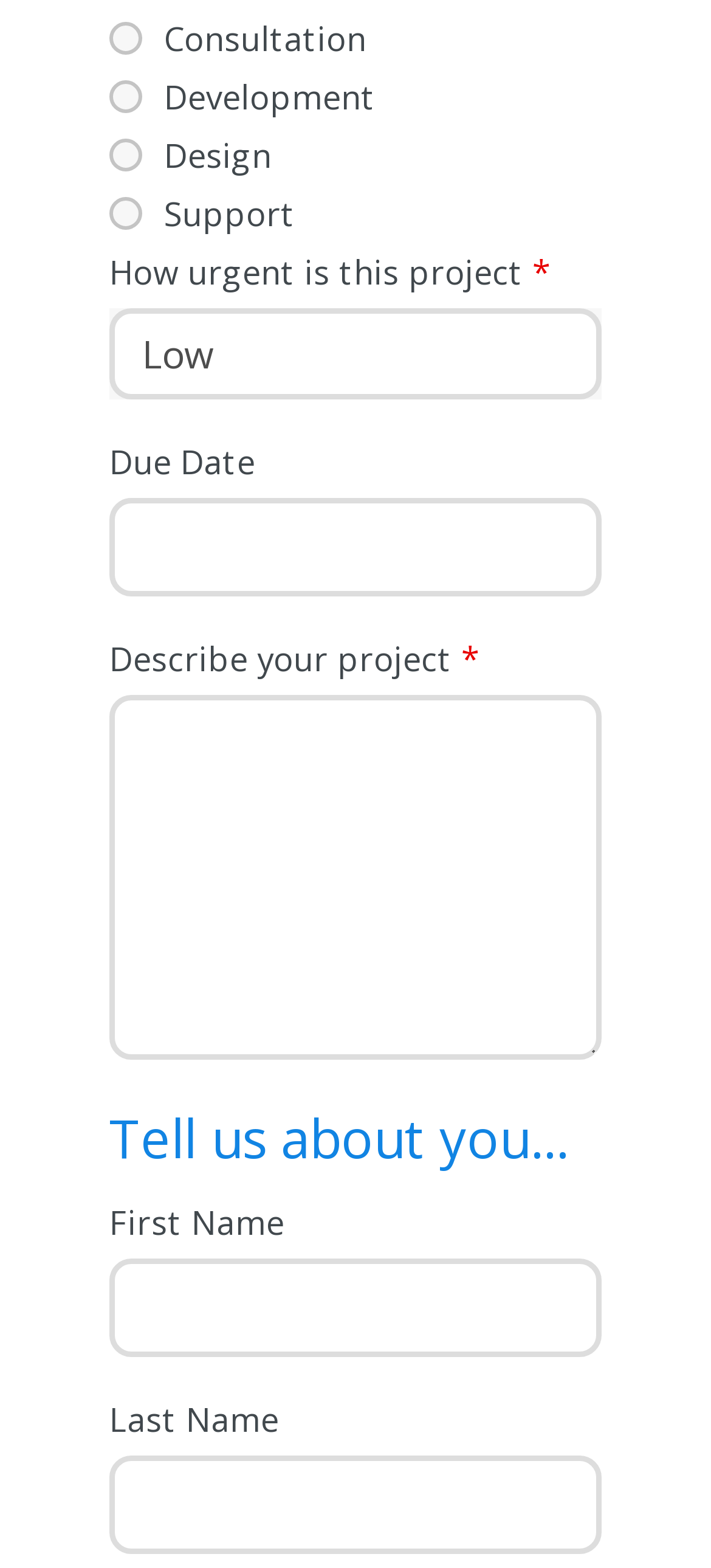What is the first option for the project type?
Using the image as a reference, answer with just one word or a short phrase.

Consultation